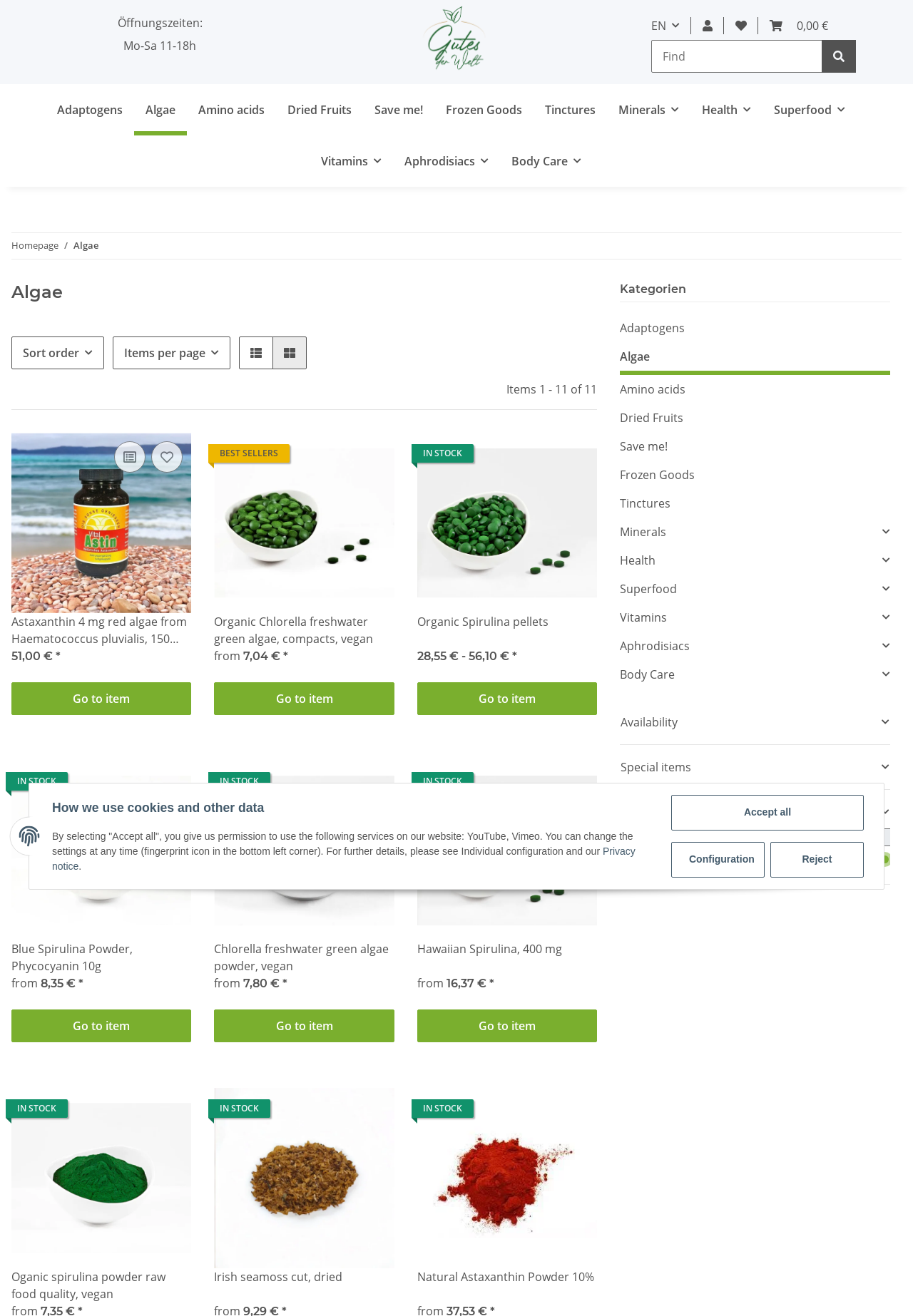Please answer the following question using a single word or phrase: 
How many navigation links are in the breadcrumb?

2